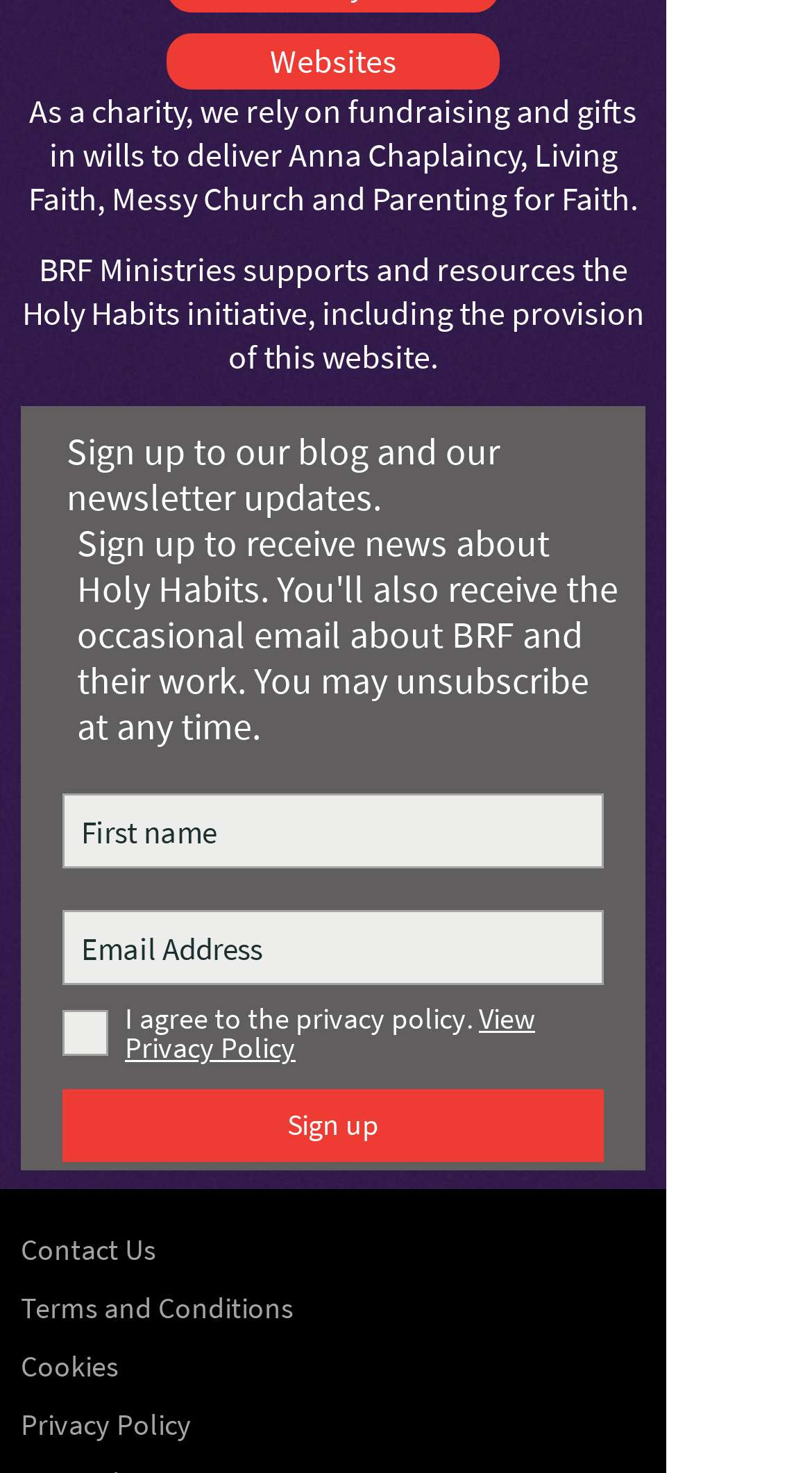What is required to sign up to the blog and newsletter?
Using the visual information, respond with a single word or phrase.

First name and Email Address